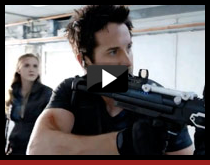Respond to the following question using a concise word or phrase: 
What is the genre of the series?

action and suspense